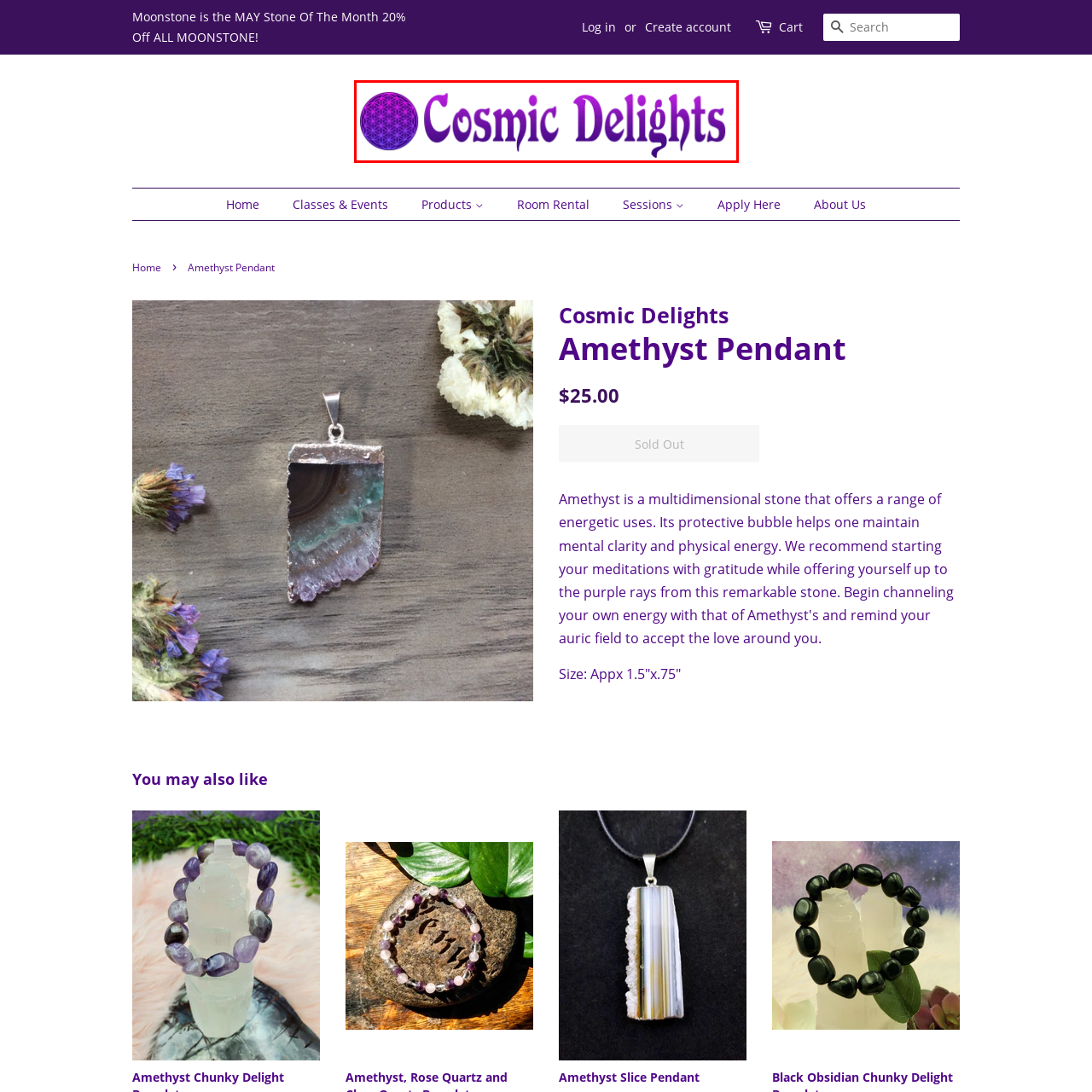Please provide a thorough description of the image inside the red frame.

The image features the logo for "Cosmic Delights," prominently displayed with a vibrant, stylized font that captures its mystical theme. The design includes a circular emblem, featuring a gradient of purple hues with geometric patterns, reflecting celestial and cosmic elements. This logo signifies the brand's focus on spiritual and metaphysical products, inviting customers into a world of wonder and delight. "Cosmic Delights" is a place where individuals seeking unique items, particularly in the realm of crystals and jewelry, can discover enchanting offerings to enhance their spiritual journey.